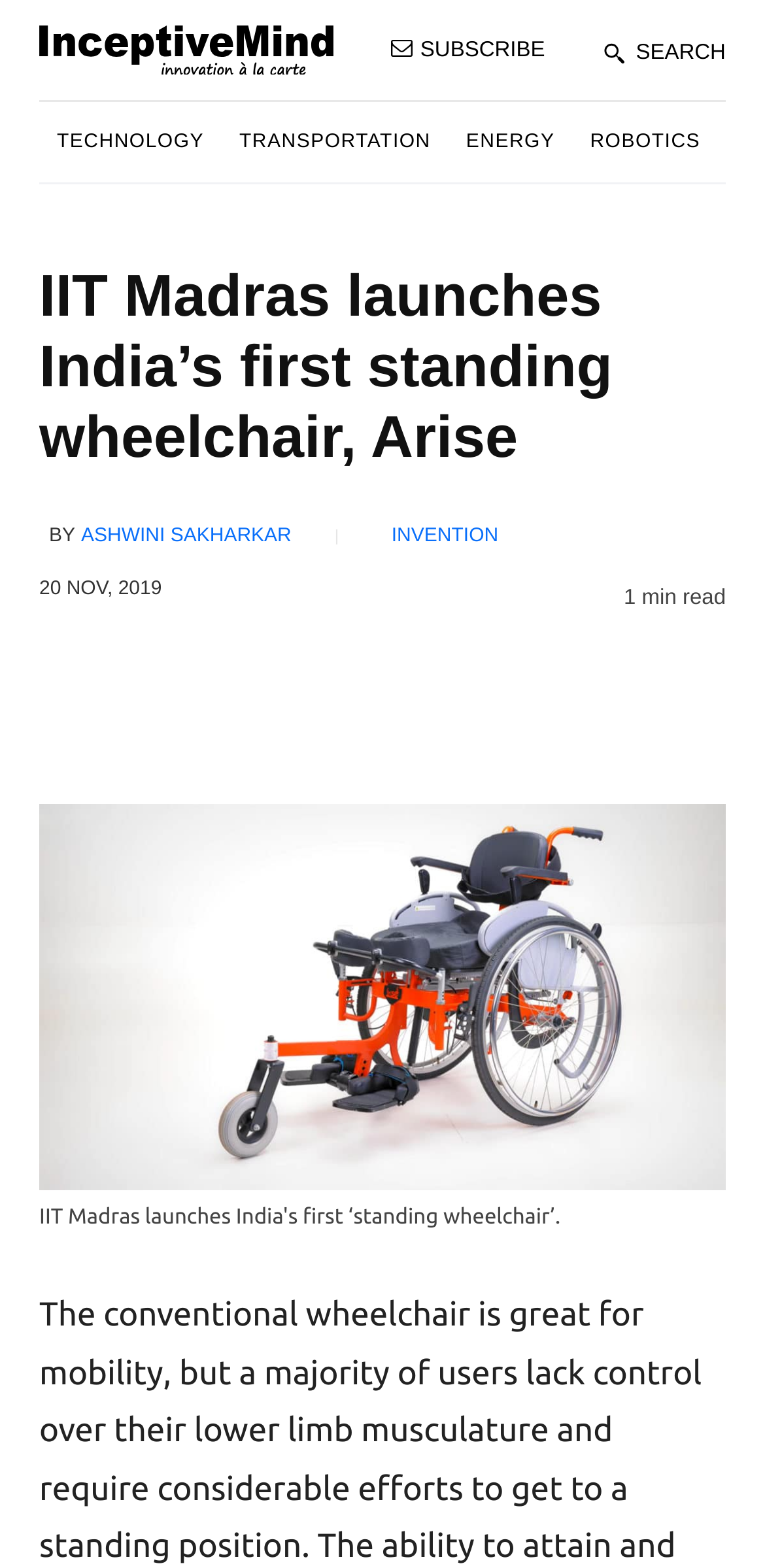What is the name of the standing wheelchair?
Using the visual information, respond with a single word or phrase.

Arise